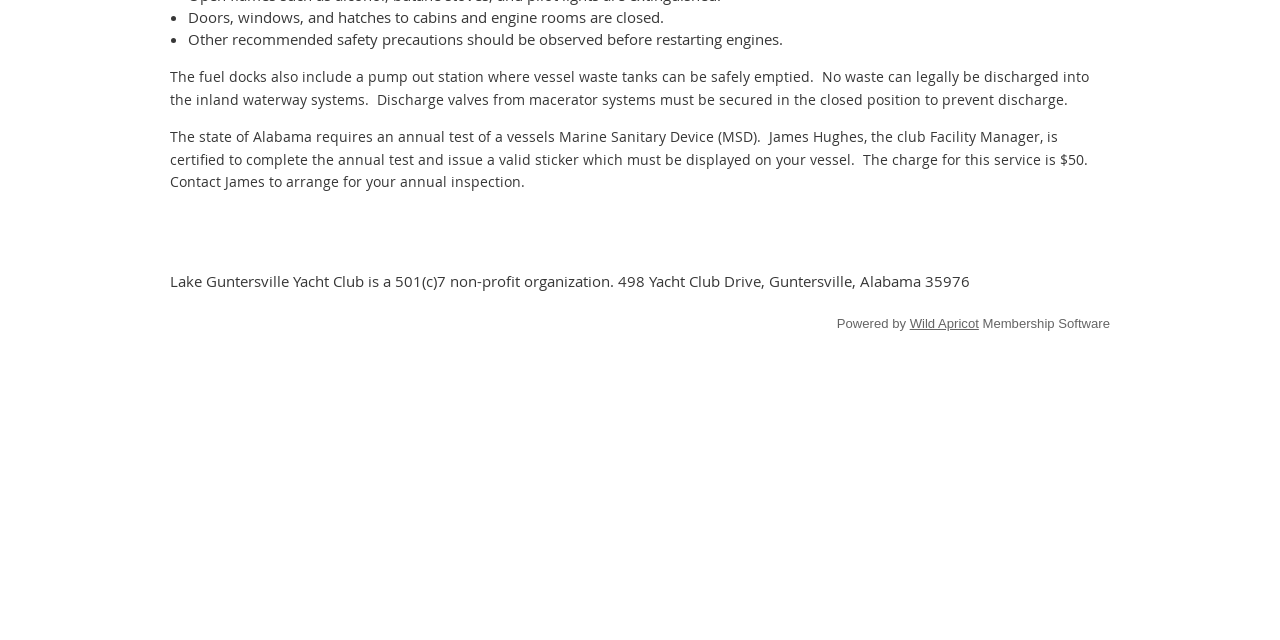Using the element description Wild Apricot, predict the bounding box coordinates for the UI element. Provide the coordinates in (top-left x, top-left y, bottom-right x, bottom-right y) format with values ranging from 0 to 1.

[0.711, 0.494, 0.765, 0.517]